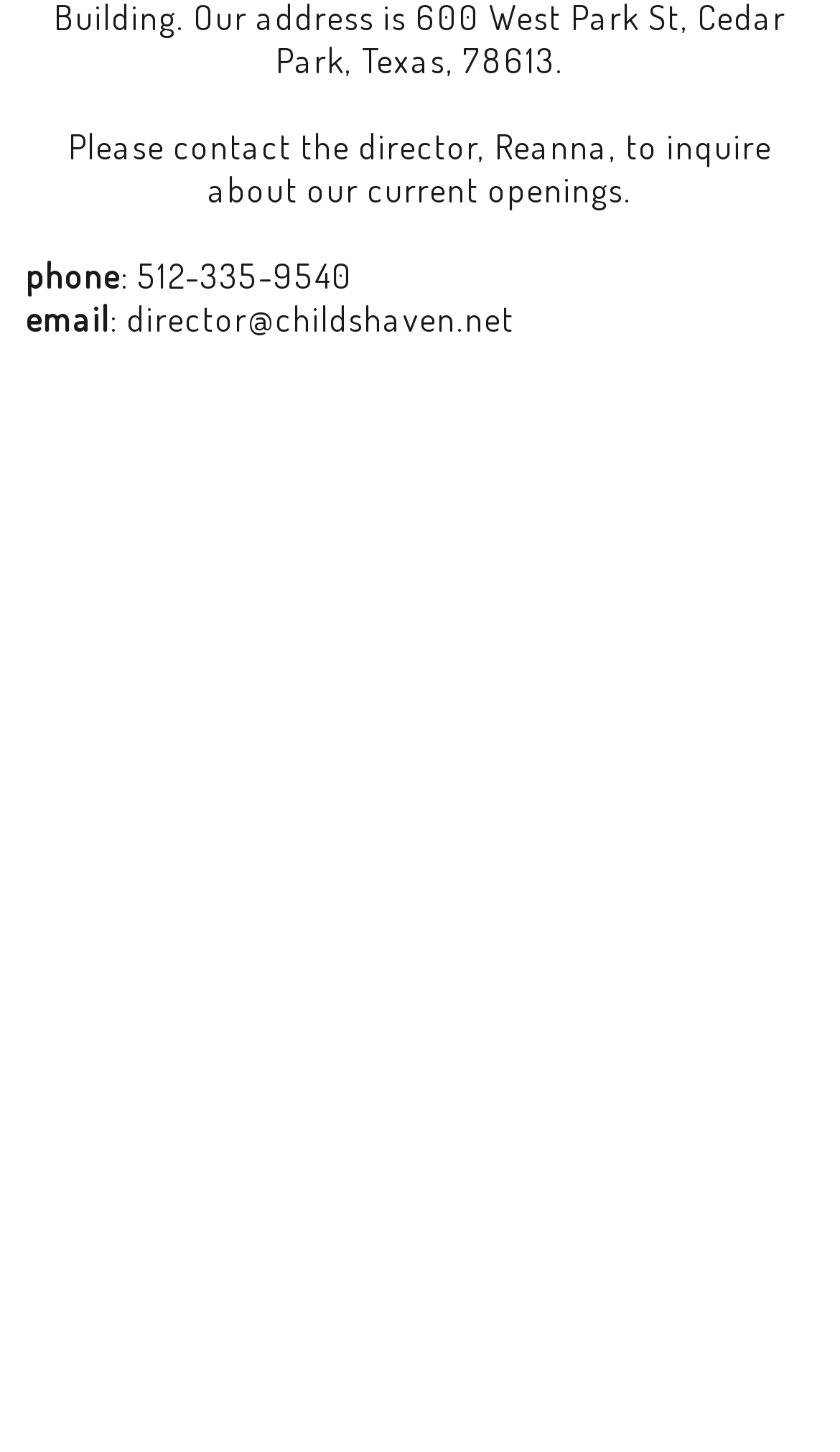Who should be contacted to inquire about openings?
Kindly offer a detailed explanation using the data available in the image.

The text 'Please contact the director, Reanna, to inquire about our current openings.' indicates that Reanna is the person to be contacted for inquiring about openings.